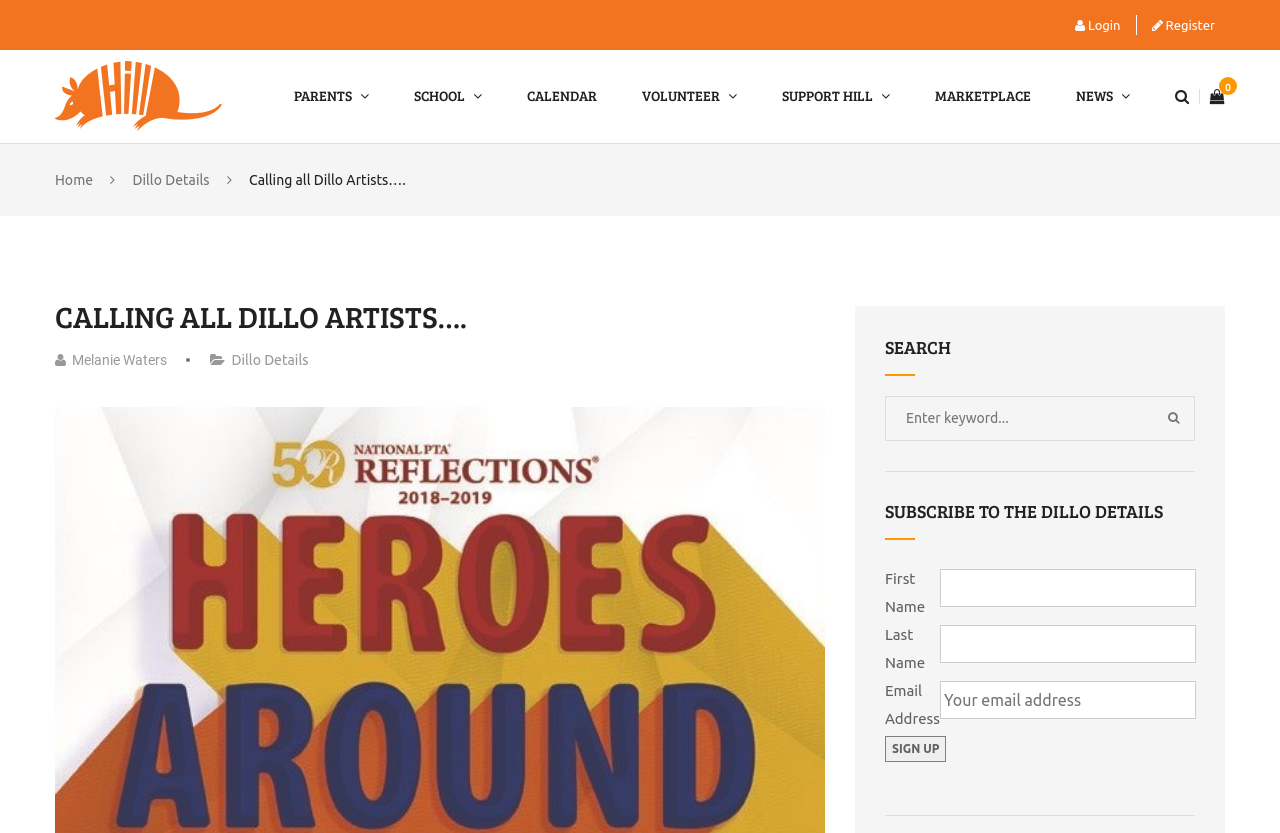Find and extract the text of the primary heading on the webpage.

CALLING ALL DILLO ARTISTS….